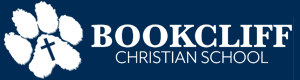Based on the image, give a detailed response to the question: What symbol accompanies the text in the logo?

According to the caption, a simplified paw print is present alongside the text in the logo, serving as a symbol of the school's connection to community and nature.